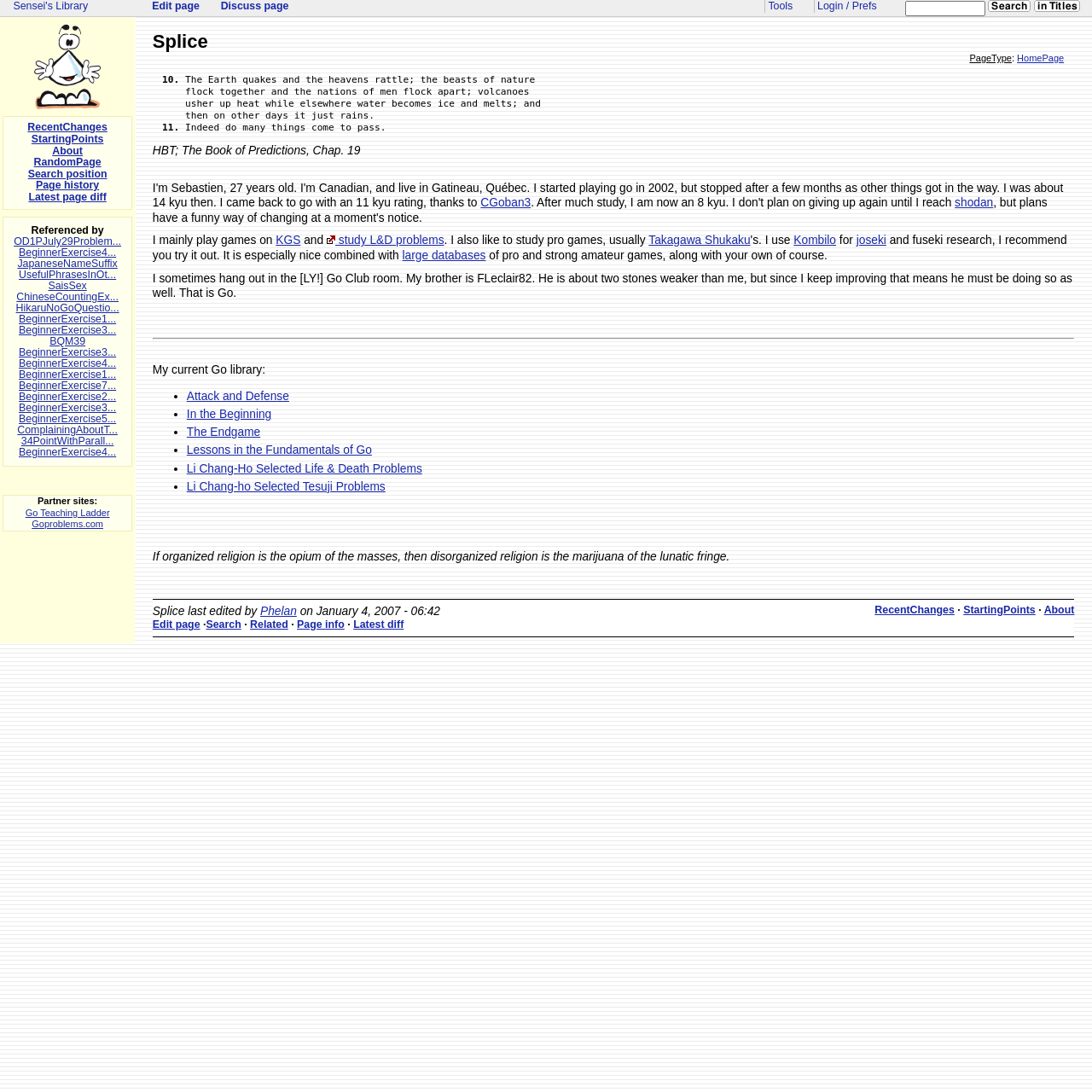Construct a thorough caption encompassing all aspects of the webpage.

The webpage is titled "Splice at Sensei's Library" and appears to be a personal page about the game of Go (also known as Baduk or Weiqi). At the top of the page, there is a heading with the title "Splice" and a link to the "HomePage" on the right side. Below the heading, there is a block of text that describes the game of Go, mentioning natural phenomena and predicting the future.

The main content of the page is divided into several sections. The first section lists the author's playing habits, including the platforms they play on and the types of games they study. There are links to external resources, such as KGS and Takagawa Shukaku, and a mention of the author's brother, FLeclair82.

The next section is a list of Go books in the author's library, with bullet points and links to each book. The list includes titles such as "Attack and Defense", "In the Beginning", and "Lessons in the Fundamentals of Go".

Below the book list, there is a quote about organized and disorganized religion. The page then displays information about the last edit, including the date and time, and the editor's username, Phelan.

On the right side of the page, there are several links to other pages on the Sensei's Library website, including "RecentChanges", "StartingPoints", and "About". There are also links to edit the page, search, and view related pages.

At the bottom of the page, there is a list of pages that reference the current page, including links to various Go-related topics and exercises.